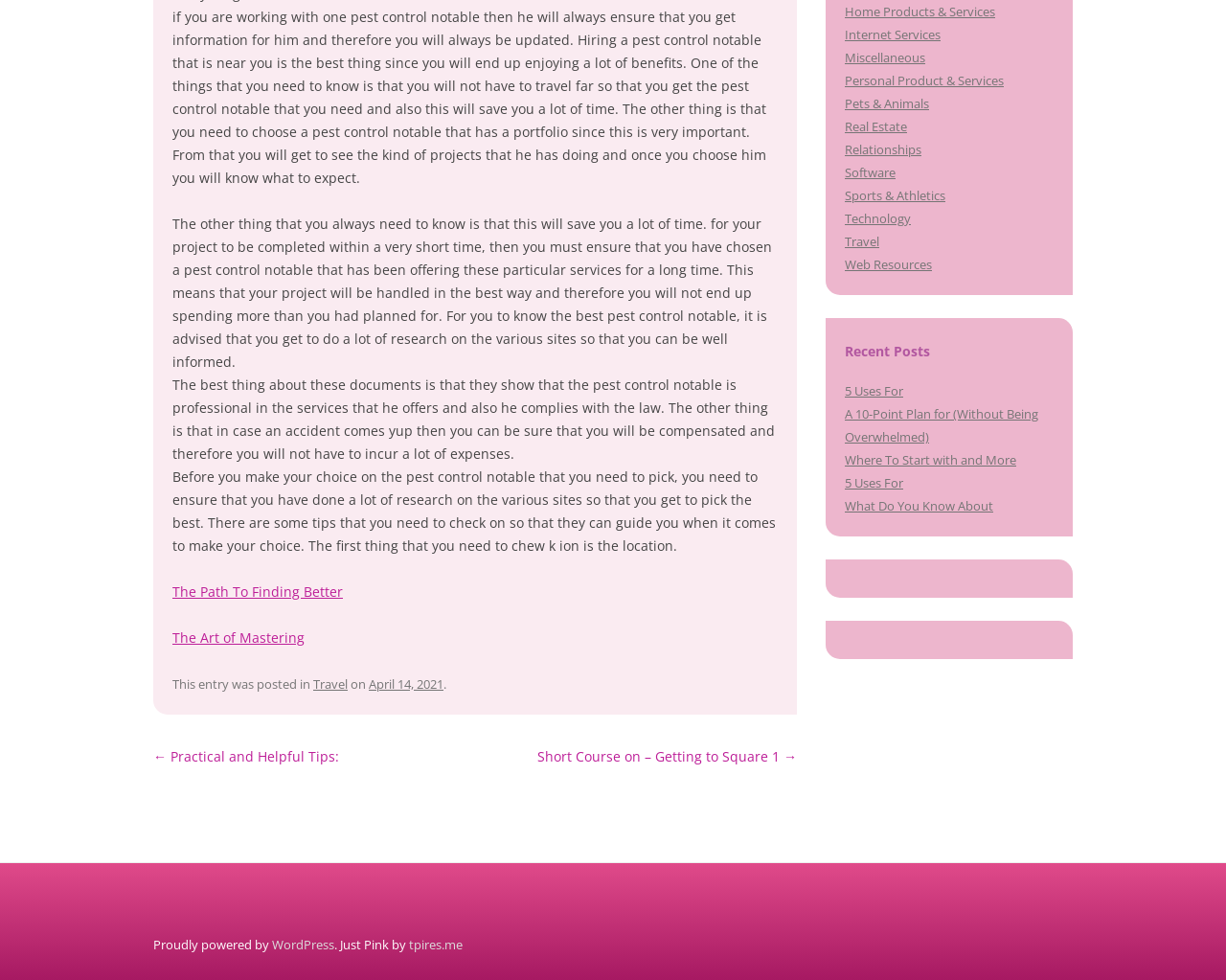Bounding box coordinates should be provided in the format (top-left x, top-left y, bottom-right x, bottom-right y) with all values between 0 and 1. Identify the bounding box for this UI element: The Path To Finding Better

[0.141, 0.594, 0.28, 0.612]